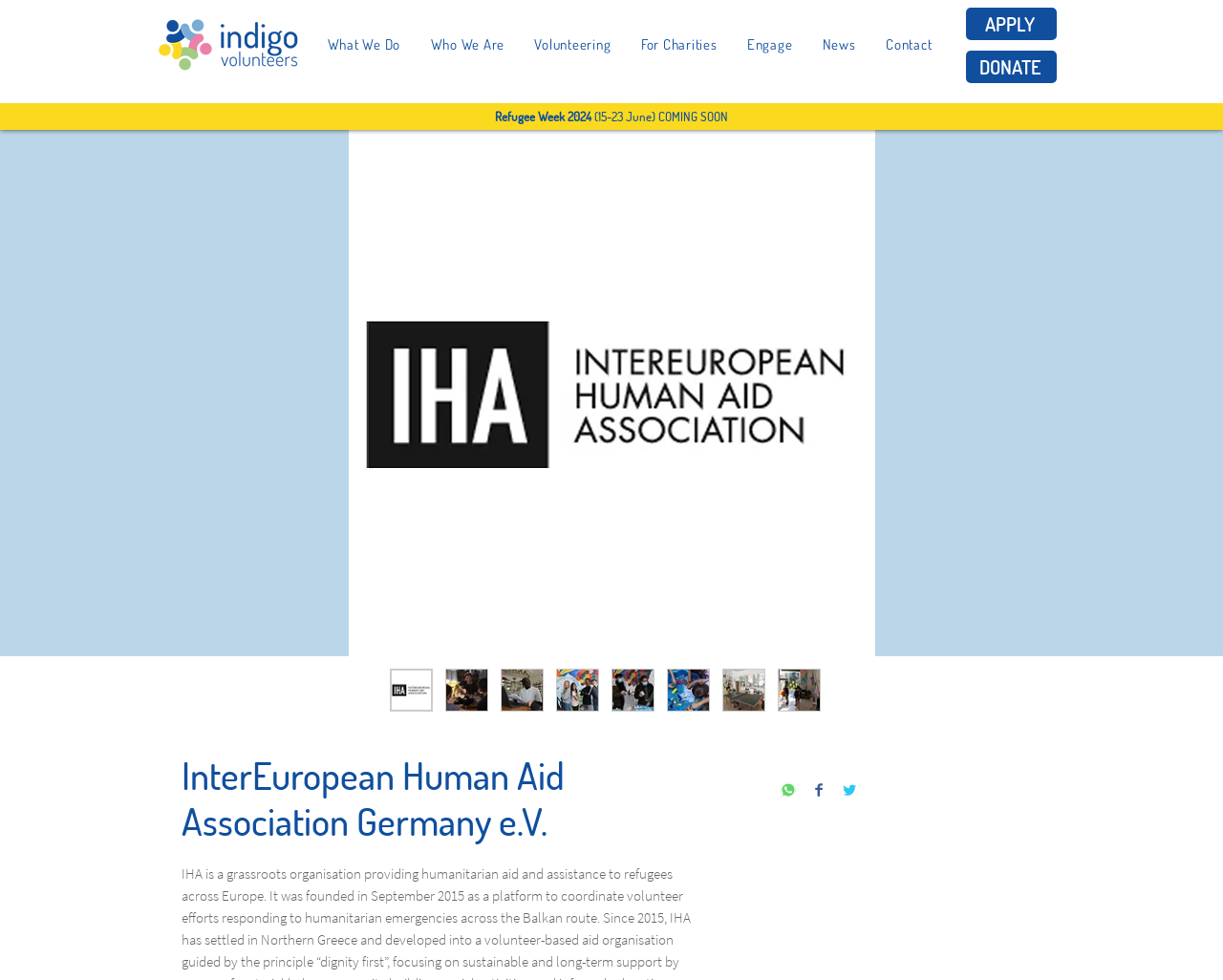Please identify the bounding box coordinates of the element I need to click to follow this instruction: "Click the 'Share on WhatsApp' button".

[0.638, 0.799, 0.651, 0.817]